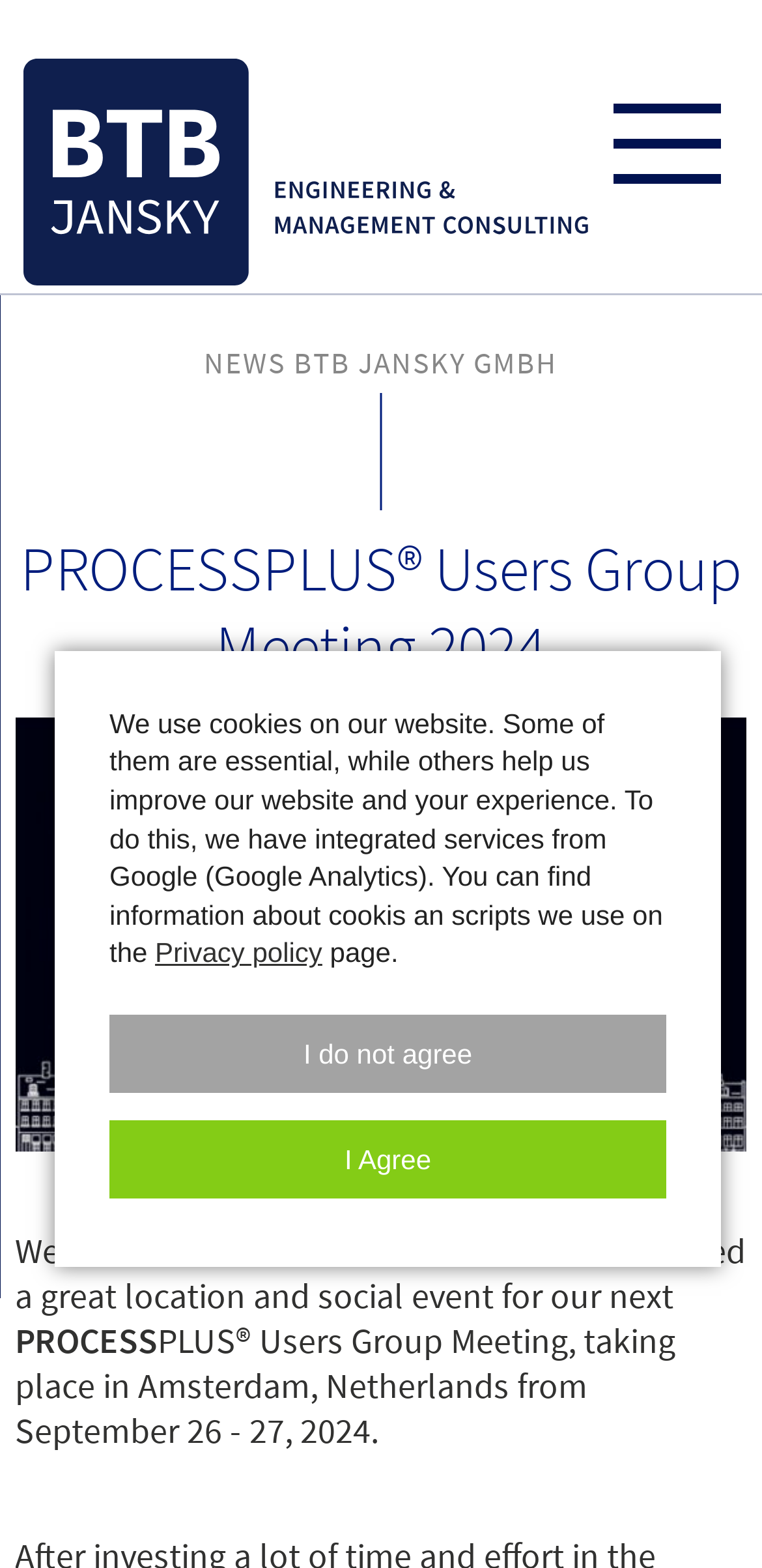Please answer the following question using a single word or phrase: 
What service is integrated into the website for analytics?

Google Analytics